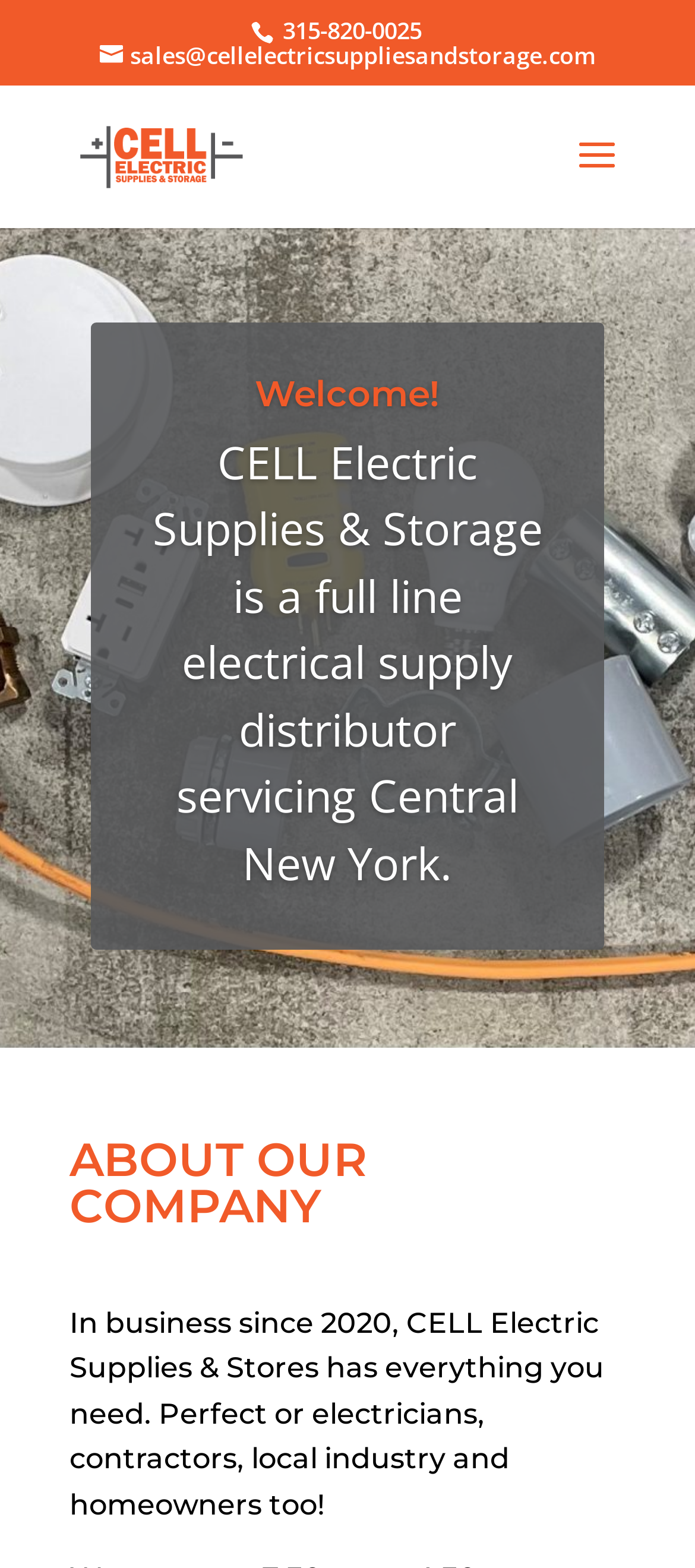Please locate the UI element described by "sales@cellelectricsuppliesandstorage.com" and provide its bounding box coordinates.

[0.144, 0.025, 0.856, 0.045]